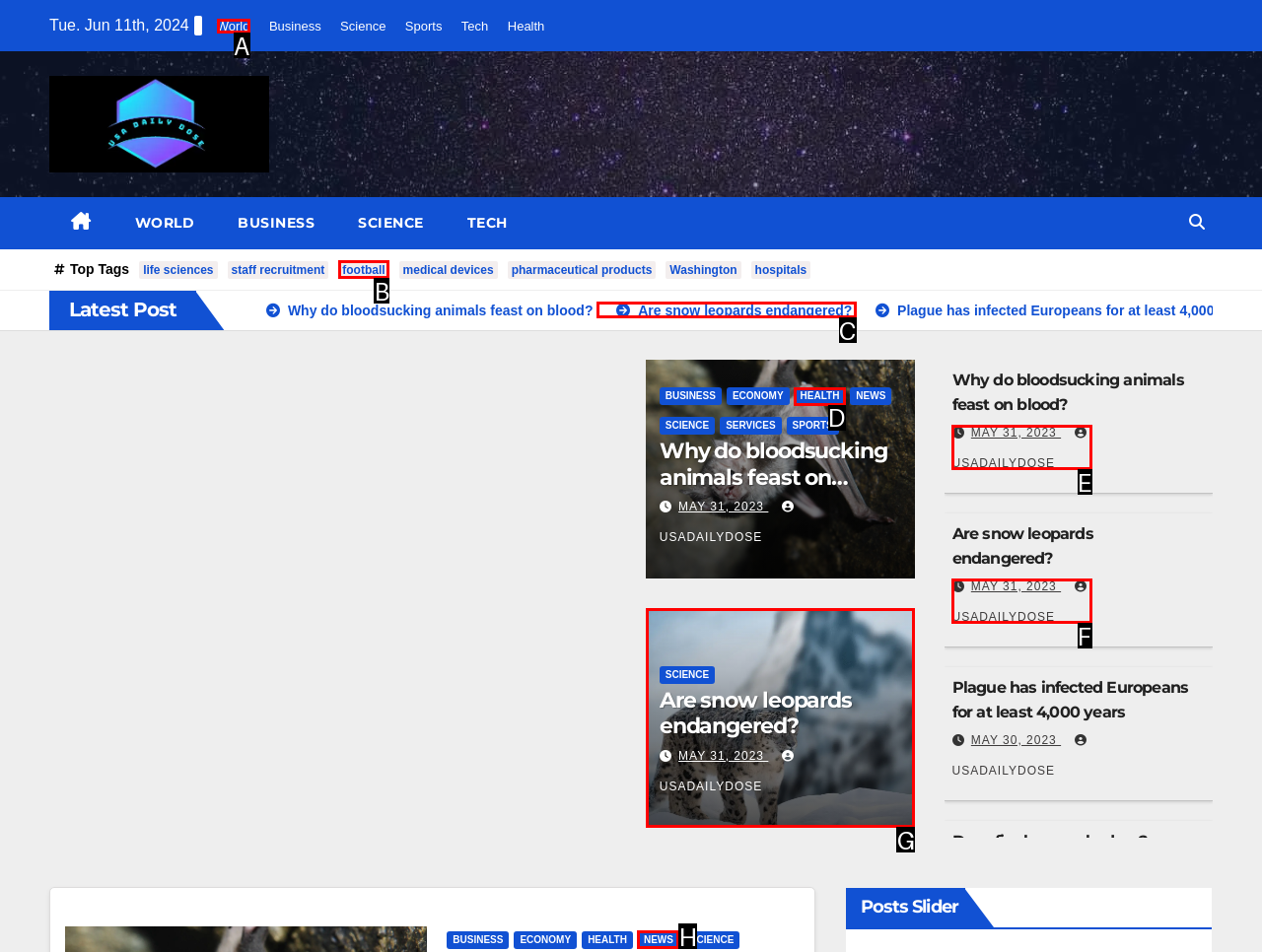Identify the letter of the option that should be selected to accomplish the following task: Click on the 'World' link. Provide the letter directly.

A